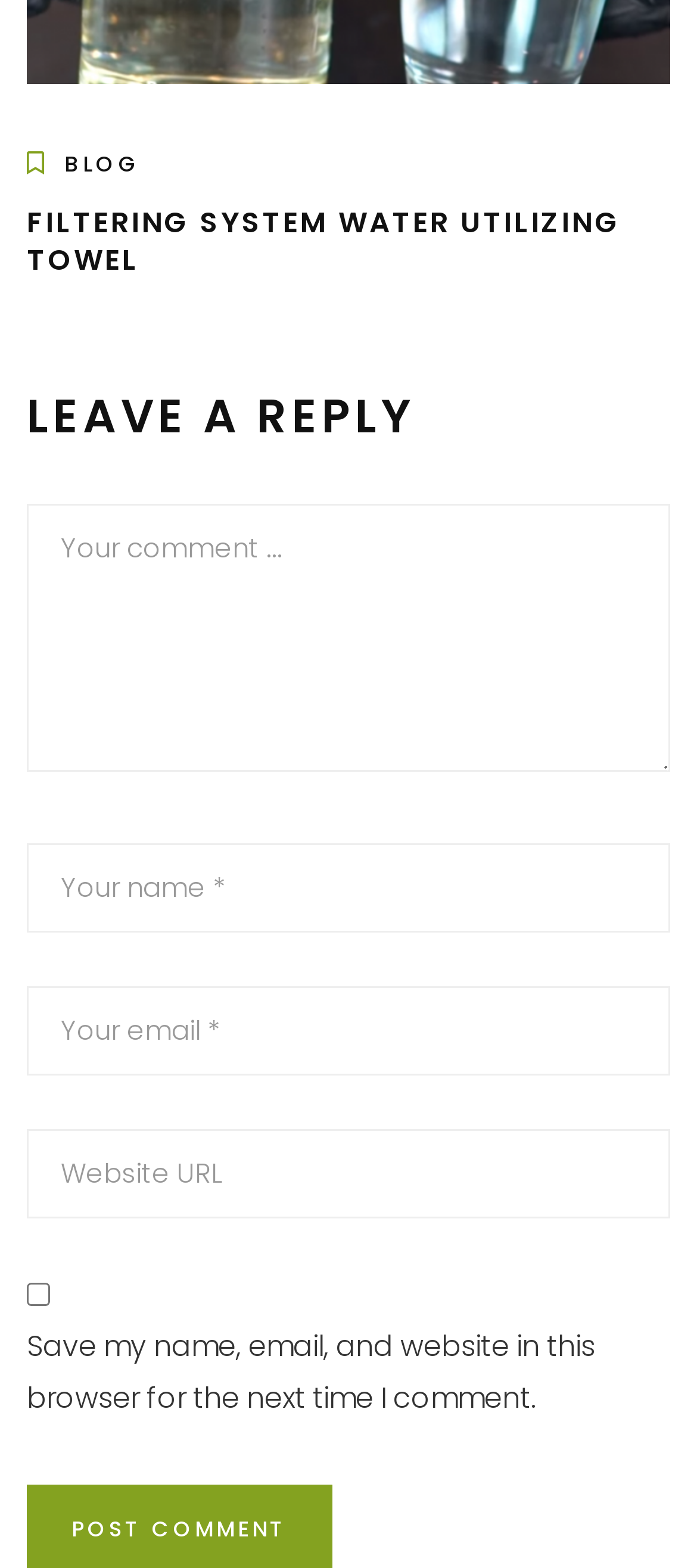Predict the bounding box of the UI element based on the description: "name="author" placeholder="Your name *"". The coordinates should be four float numbers between 0 and 1, formatted as [left, top, right, bottom].

[0.038, 0.537, 0.962, 0.594]